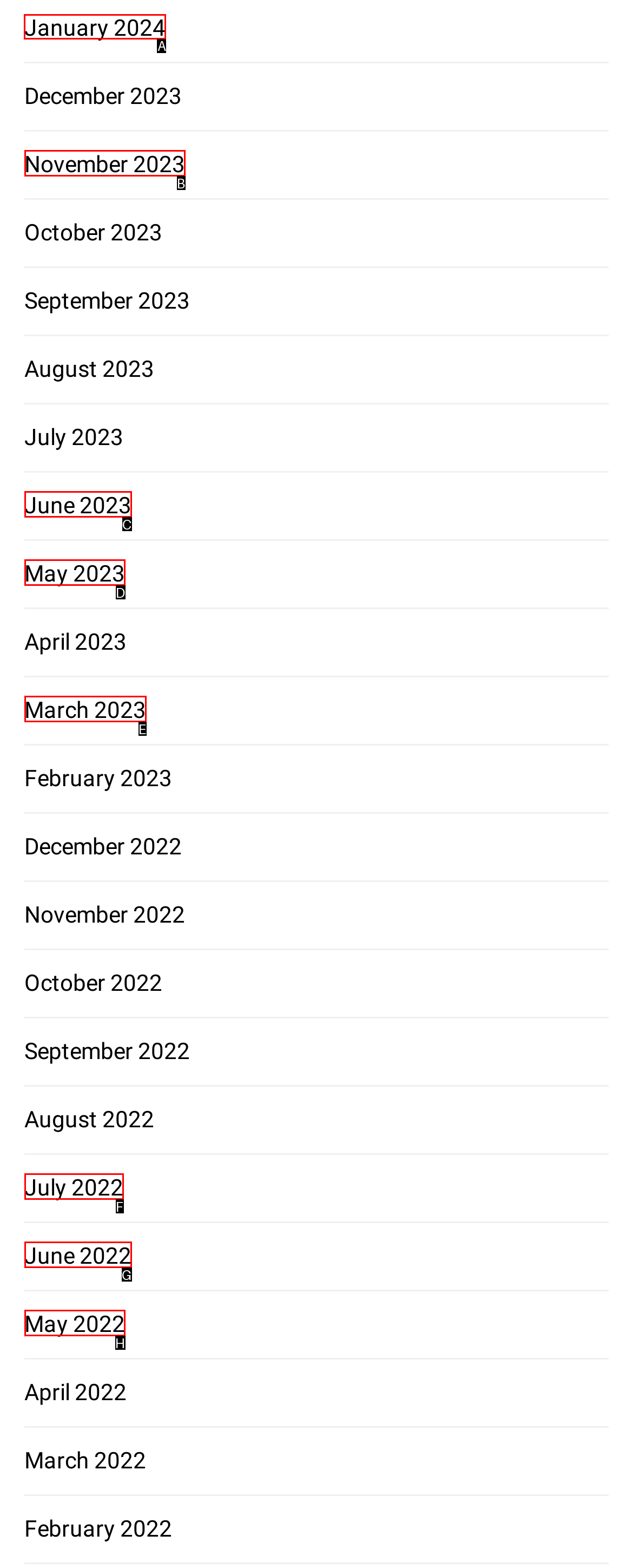Tell me the letter of the correct UI element to click for this instruction: View January 2024. Answer with the letter only.

A